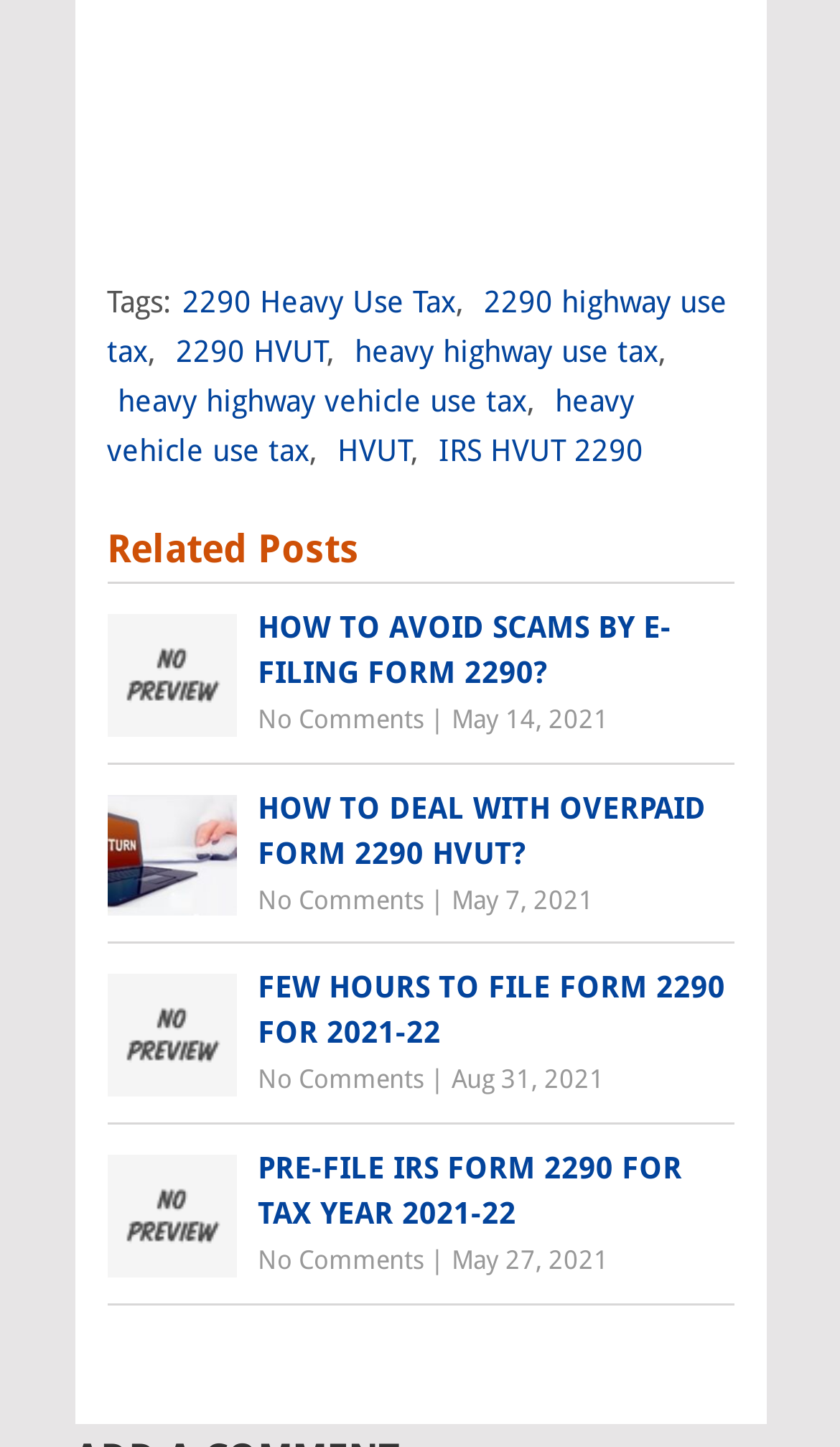Predict the bounding box coordinates for the UI element described as: "heavy highway vehicle use tax". The coordinates should be four float numbers between 0 and 1, presented as [left, top, right, bottom].

[0.14, 0.265, 0.627, 0.289]